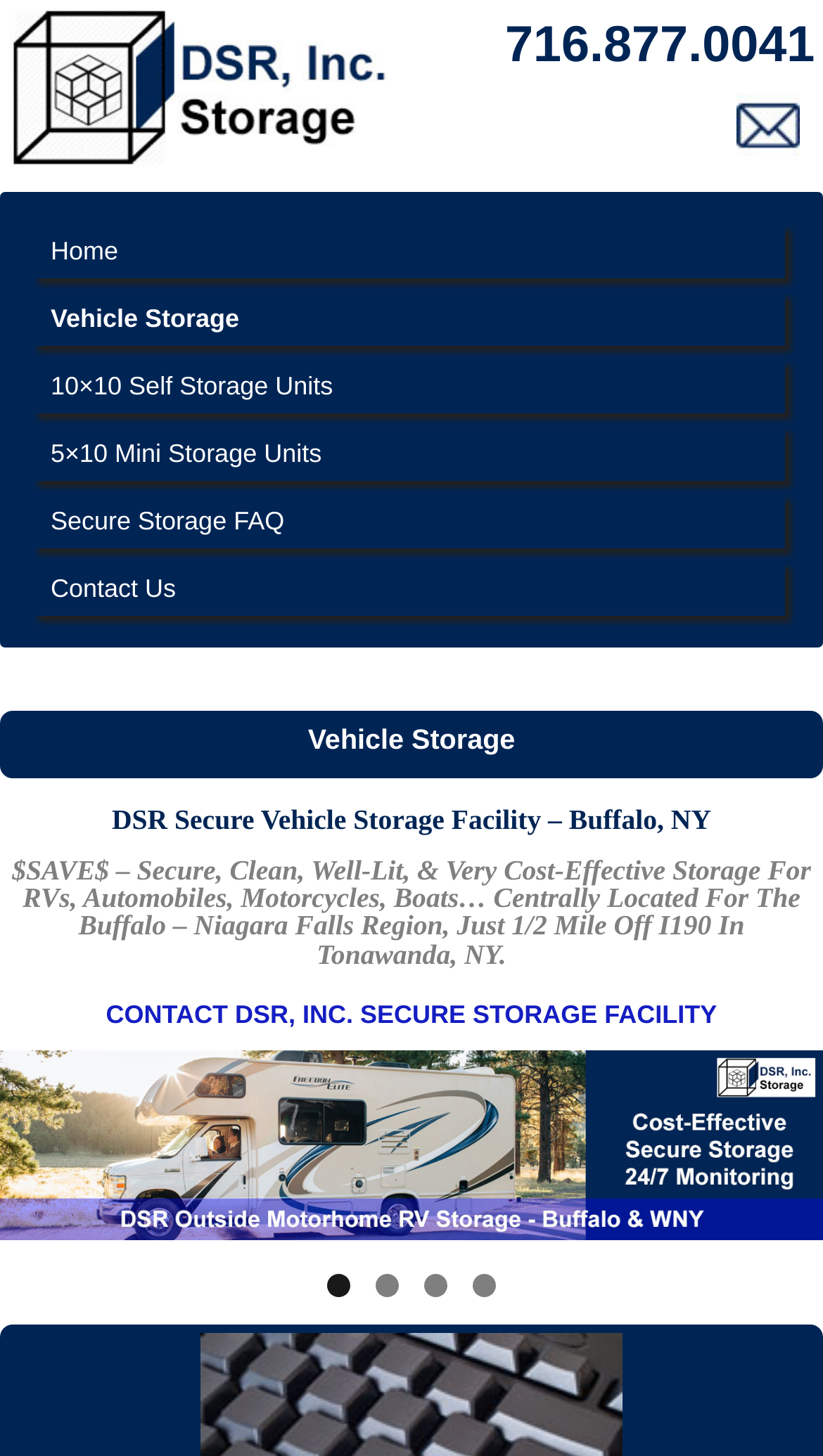Can you find the bounding box coordinates for the element to click on to achieve the instruction: "Email info@dsrstorage.com"?

[0.896, 0.064, 0.973, 0.103]